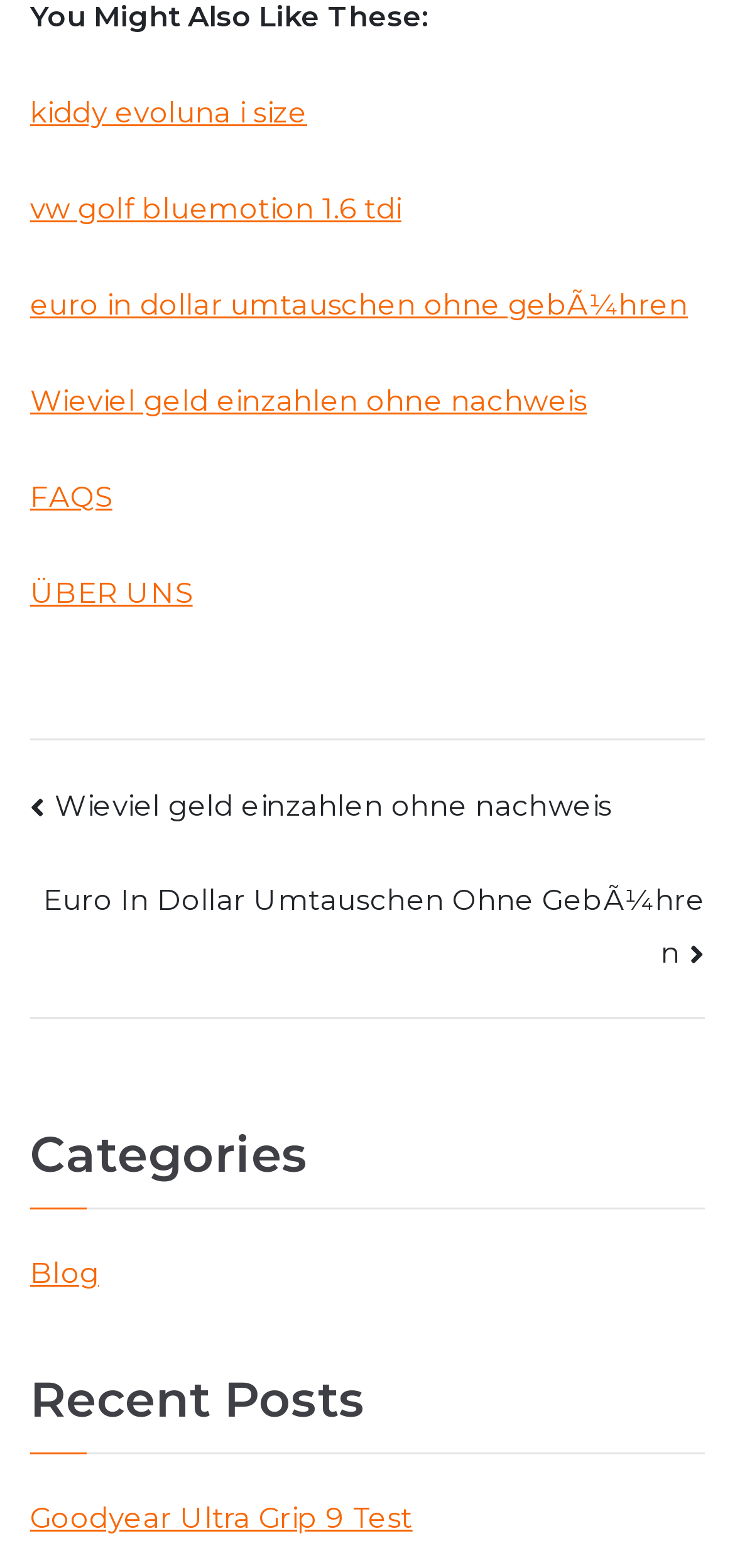Locate the bounding box coordinates of the element to click to perform the following action: 'Read about Euro in Dollar Umtauschen ohne Gebühren'. The coordinates should be given as four float values between 0 and 1, in the form of [left, top, right, bottom].

[0.041, 0.182, 0.936, 0.205]